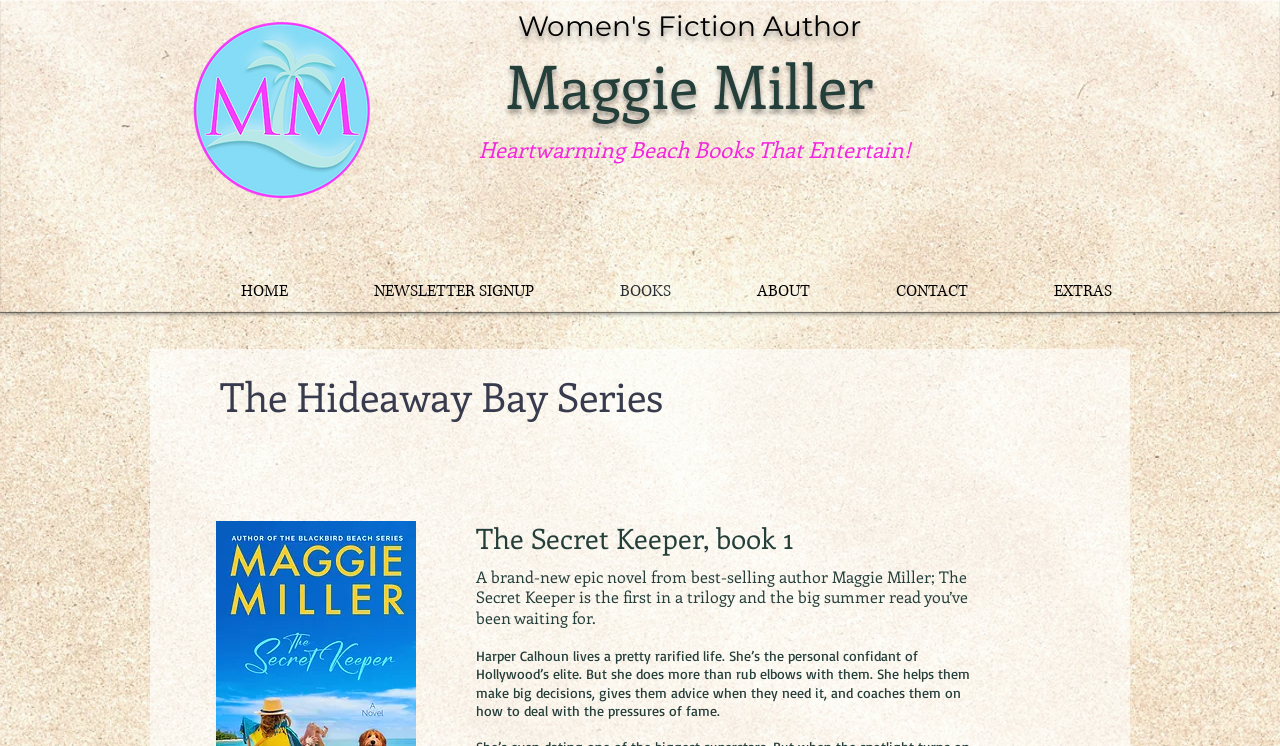Explain in detail what you observe on this webpage.

The webpage is about the Hideaway Bay series by author Maggie Miller. At the top left corner, there is an image of the MM Logo. Below the logo, the author's name "Maggie Miller" is prominently displayed in a heading. Next to it, a heading reads "Heartwarming Beach Books That Entertain!".

On the top navigation bar, there are five links: "HOME", "NEWSLETTER SIGNUP", "BOOKS", "ABOUT", and "CONTACT", followed by "EXTRAS" at the far right. 

Below the navigation bar, a heading announces "The Hideaway Bay Series". Underneath, a heading introduces the first book in the series, "The Secret Keeper, book 1". A brief summary of the book follows, describing it as a brand-new epic novel from the best-selling author Maggie Miller. The text continues, providing more details about the book's protagonist, Harper Calhoun, who is a personal confidant of Hollywood's elite.